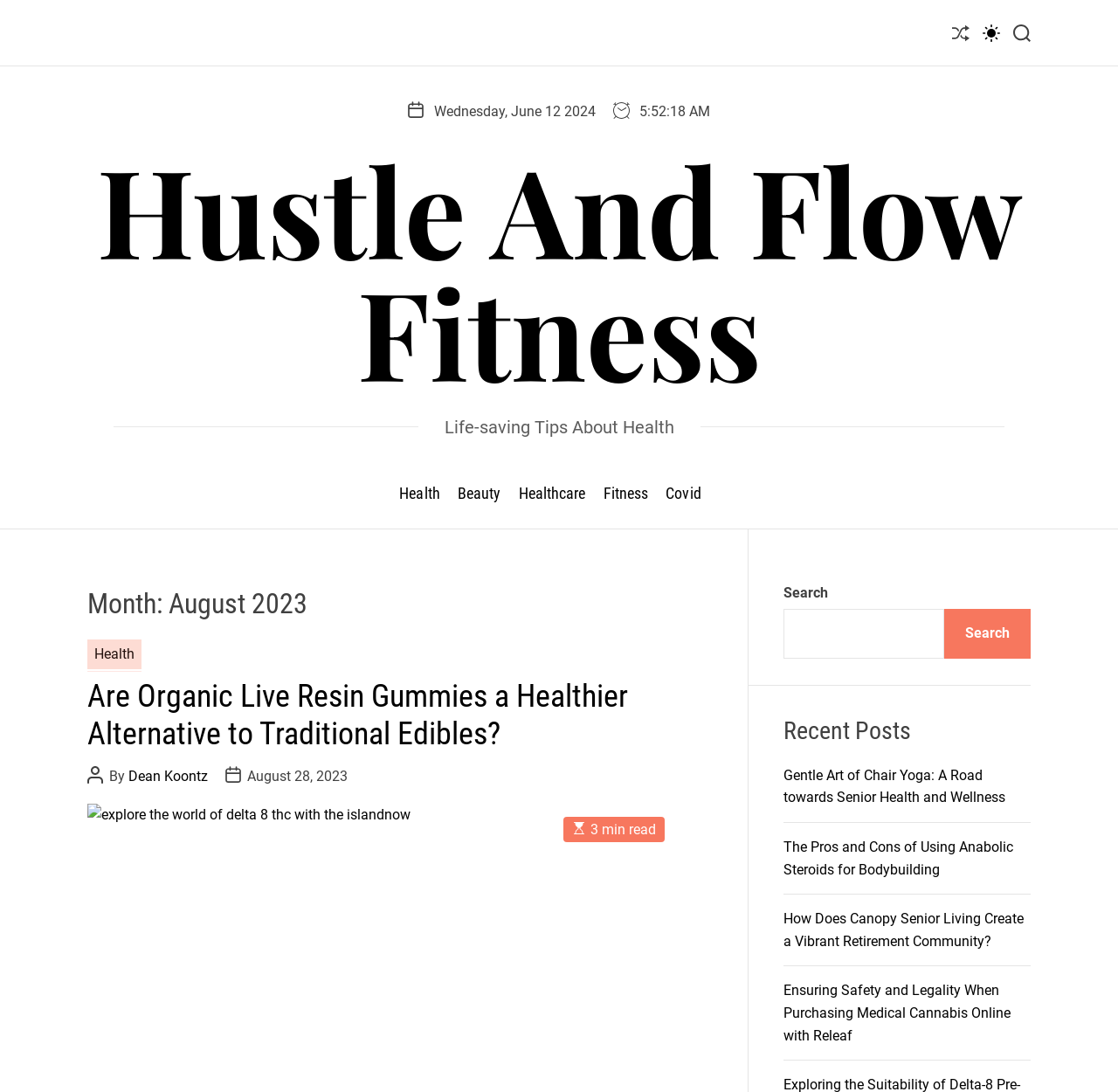Find the primary header on the webpage and provide its text.

Month: August 2023